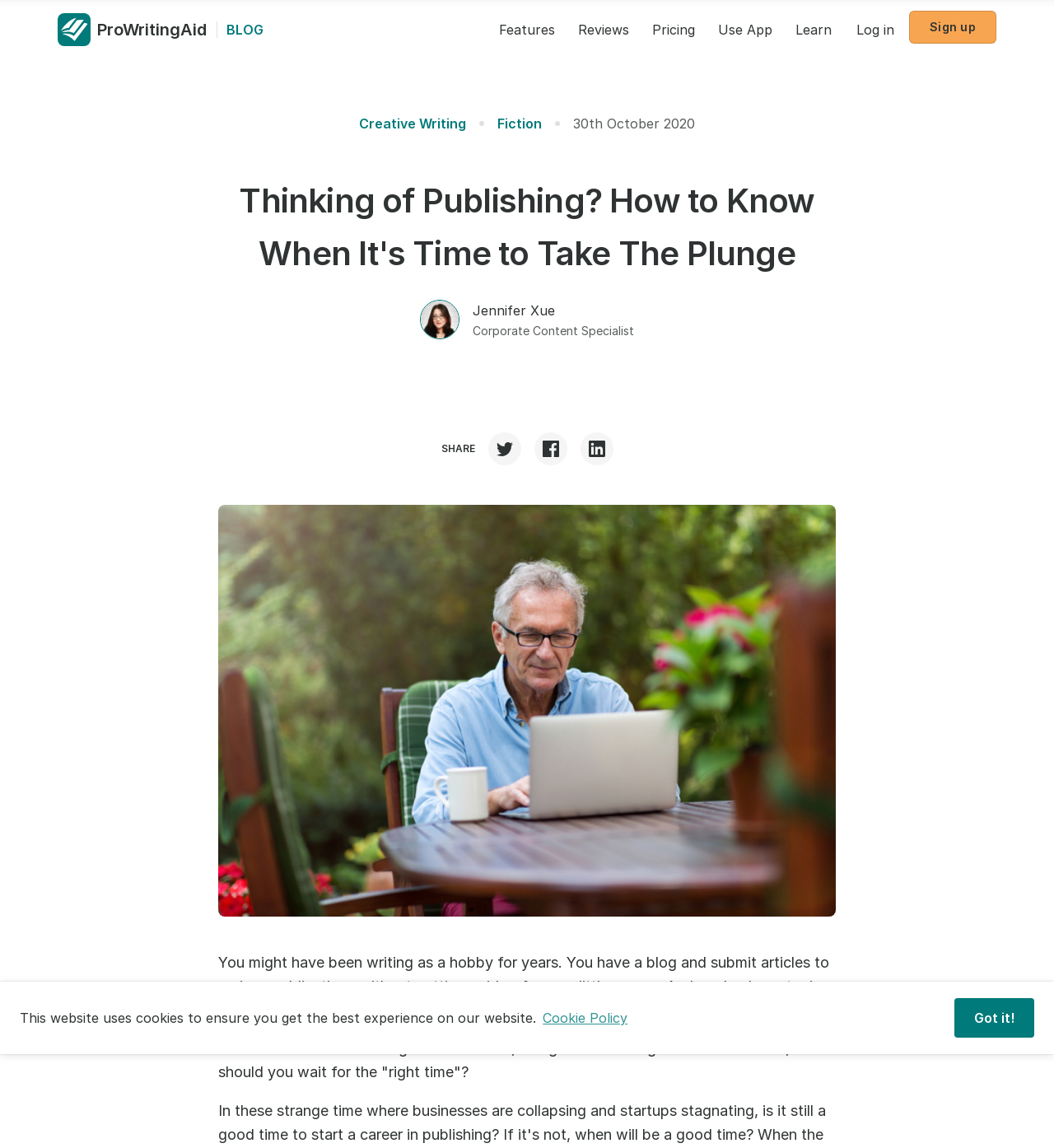Please find and give the text of the main heading on the webpage.

Thinking of Publishing? How to Know When It's Time to Take The Plunge